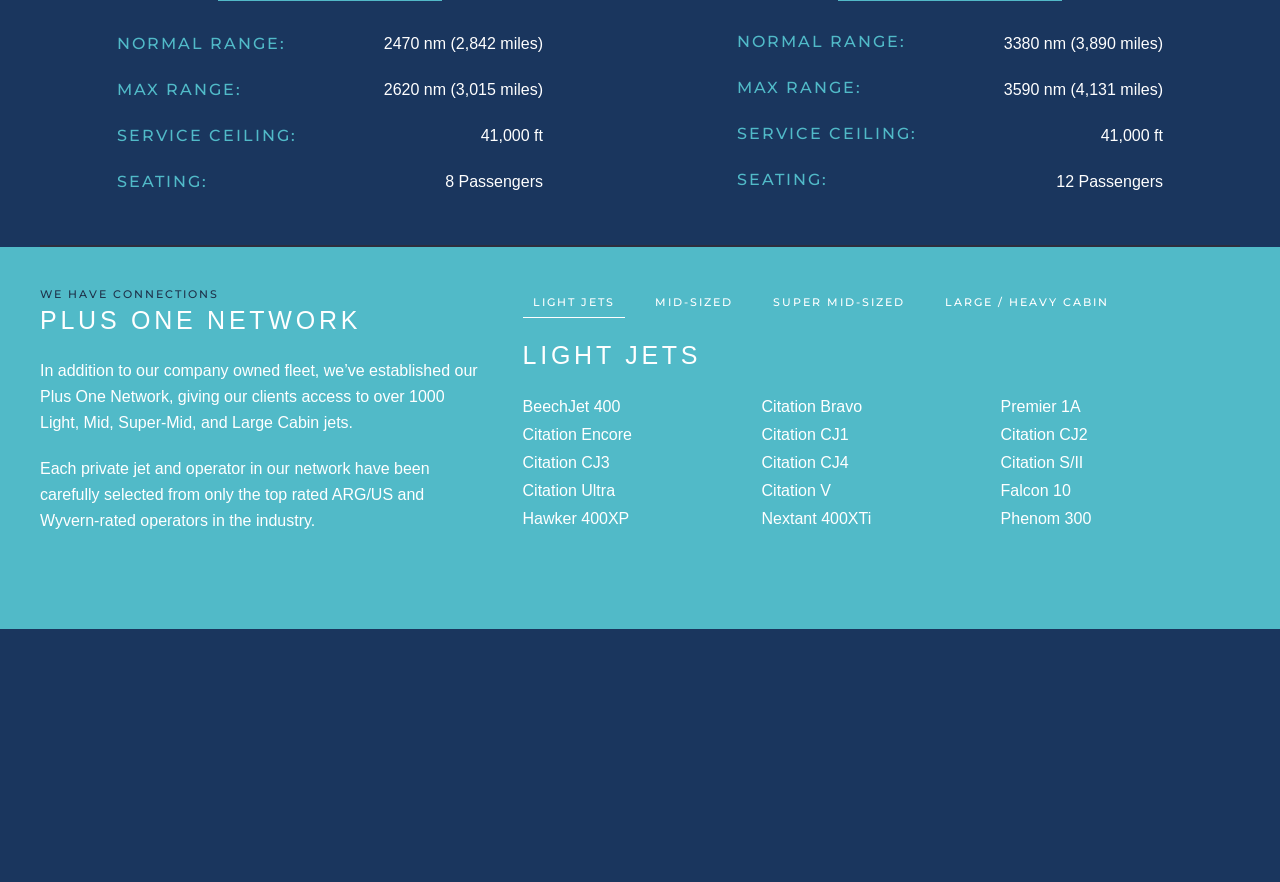What is the service ceiling of both private jets?
Please give a detailed and elaborate answer to the question based on the image.

I found the answer by looking at both tables on the webpage, which compare the features of two private jets. The third row of each table has a column labeled 'SERVICE CEILING:' and the corresponding value is '41,000 ft' in both cases.